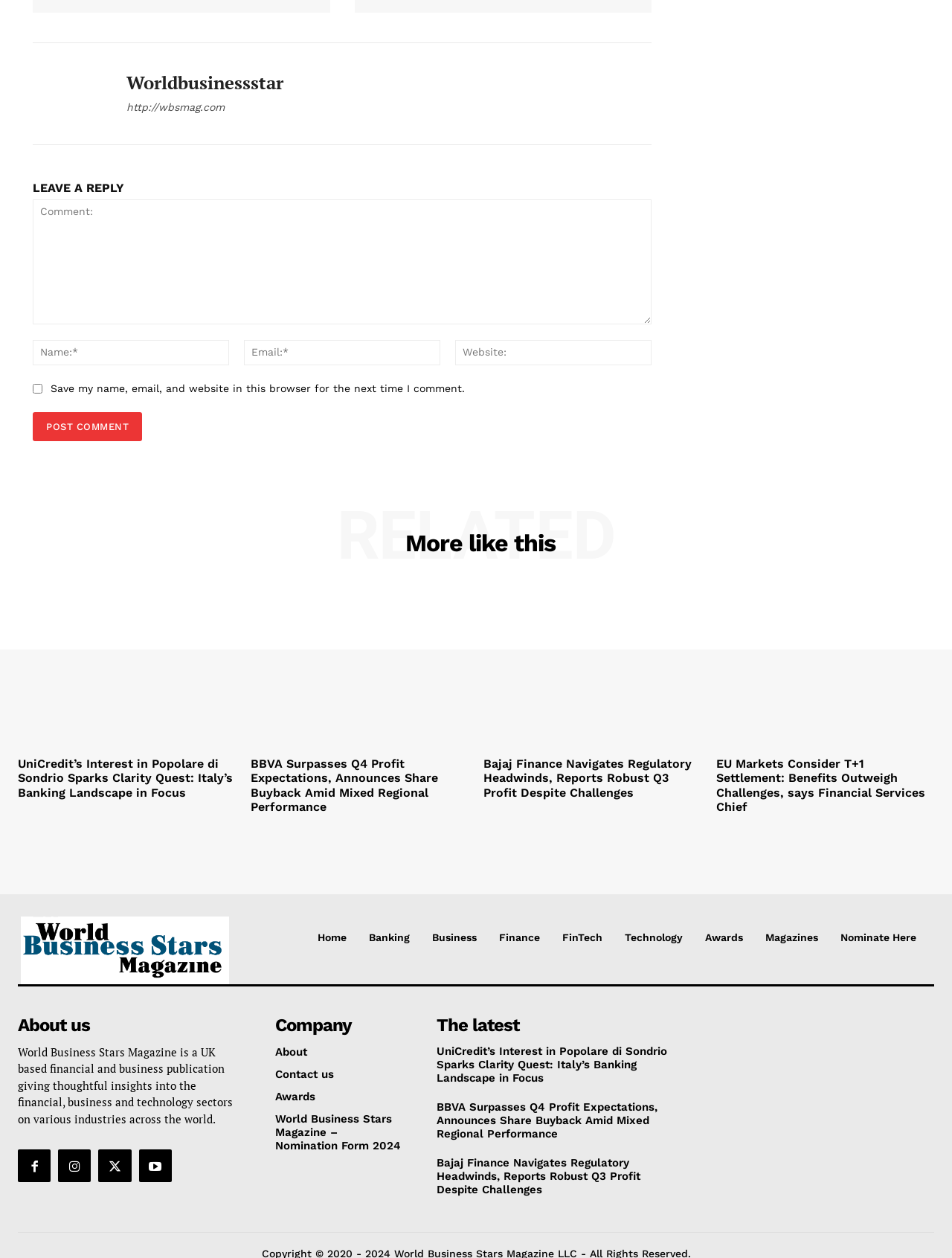Determine the bounding box coordinates of the clickable region to carry out the instruction: "Click on the 'Twitter' link".

None